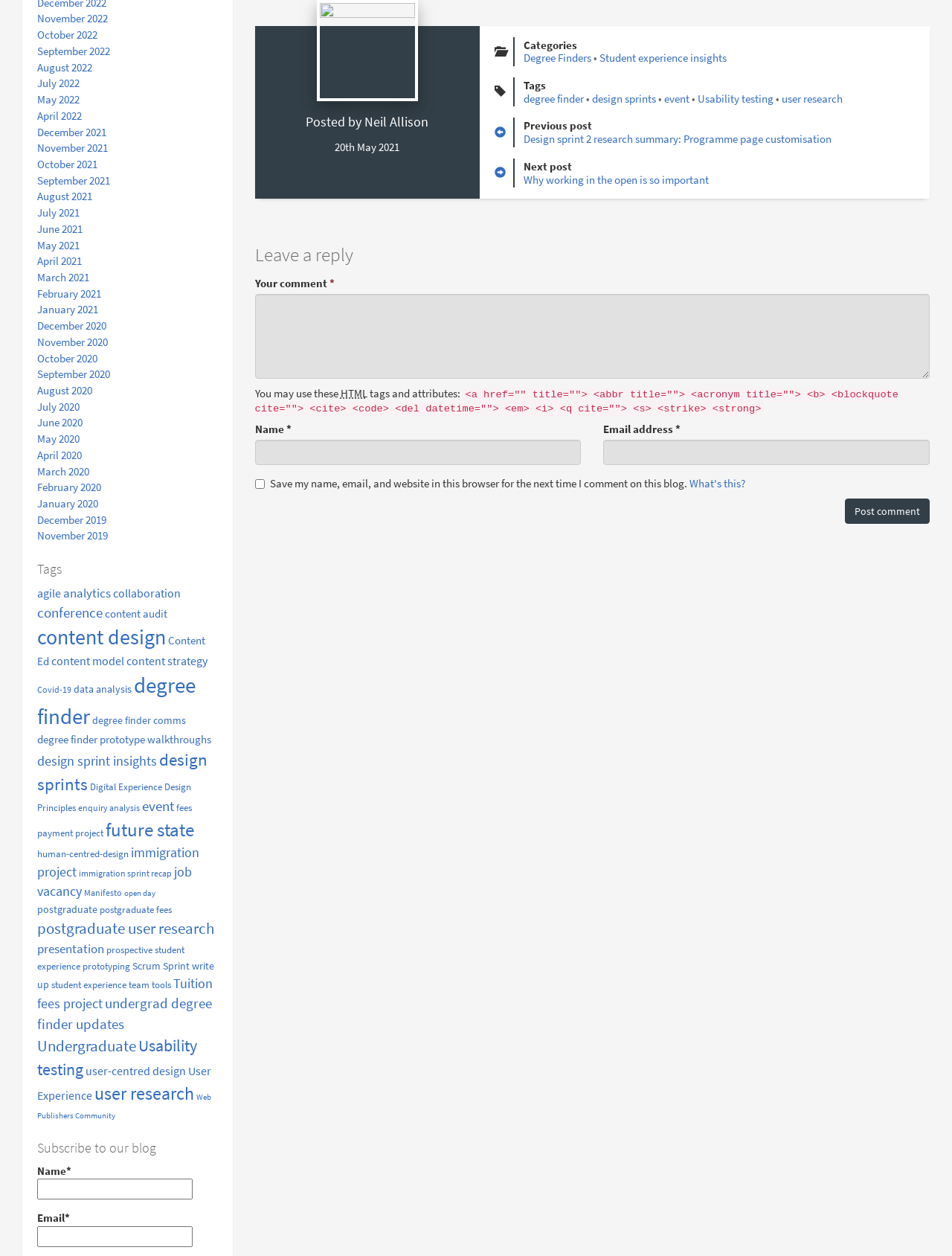Please specify the bounding box coordinates of the clickable region to carry out the following instruction: "View analytics related items". The coordinates should be four float numbers between 0 and 1, in the format [left, top, right, bottom].

[0.066, 0.466, 0.116, 0.479]